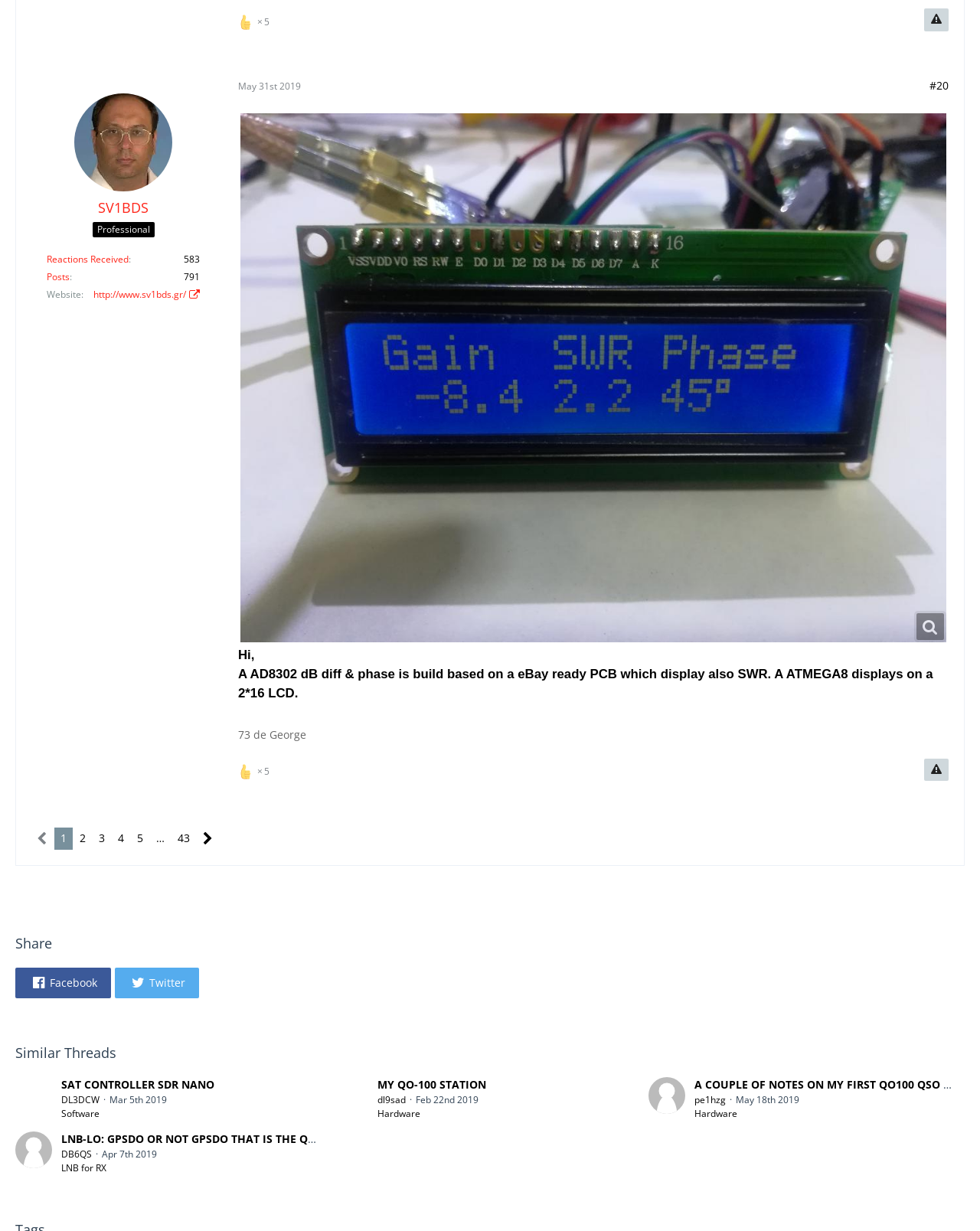From the image, can you give a detailed response to the question below:
How many reactions did the post 'A AD8302 dB diff & phase is build based on a eBay ready PCB which display also SWR. A ATMEGA8 displays on a 2*16 LCD.' receive?

I found the number of reactions by looking at the link 'List Reactions' with the image 'Like' and the text '5' next to it.